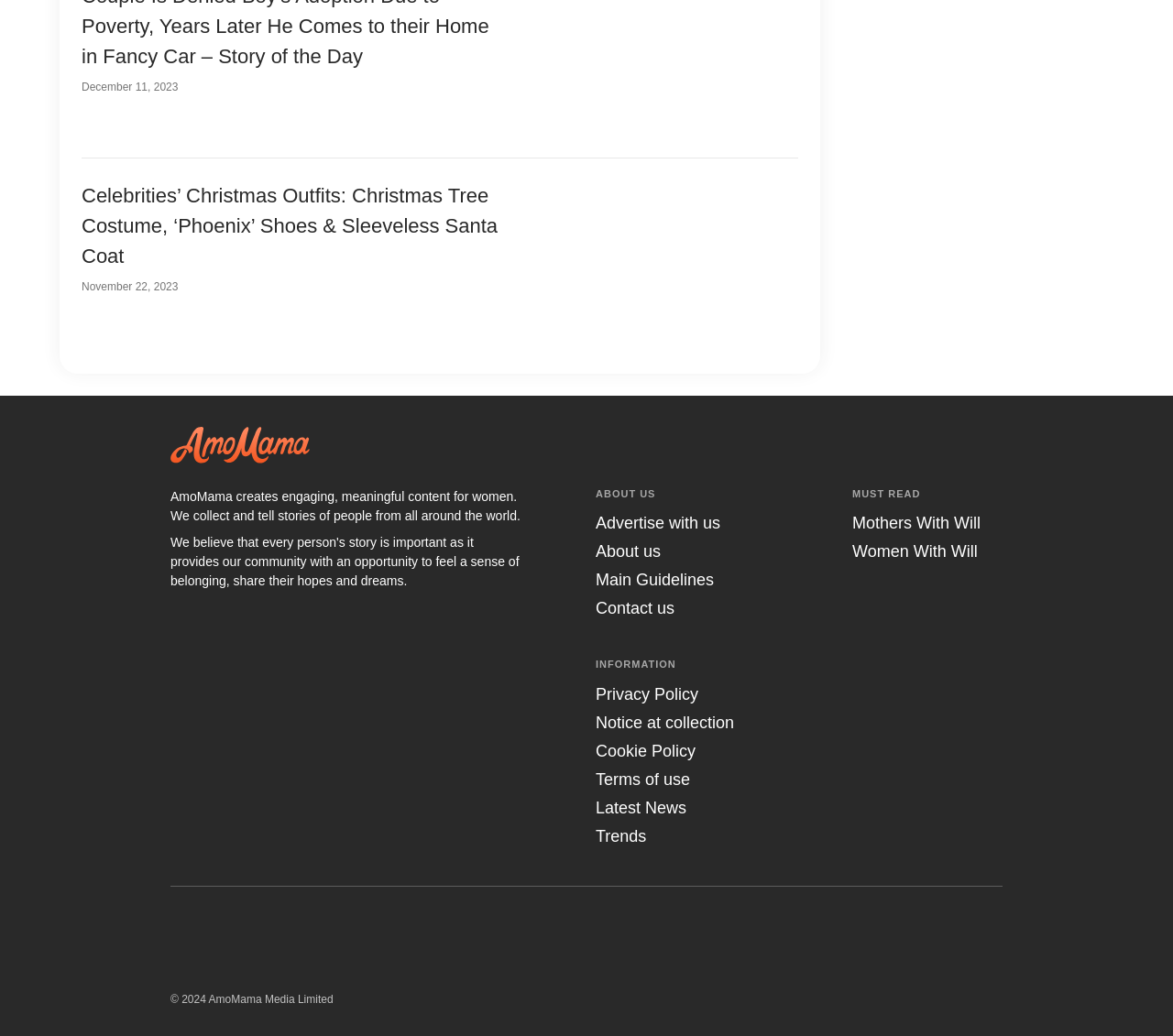How many social media links are there?
Deliver a detailed and extensive answer to the question.

There are three social media links at the bottom of the webpage, which are Instagram, Facebook, and Youtube, each represented by an image and a link.